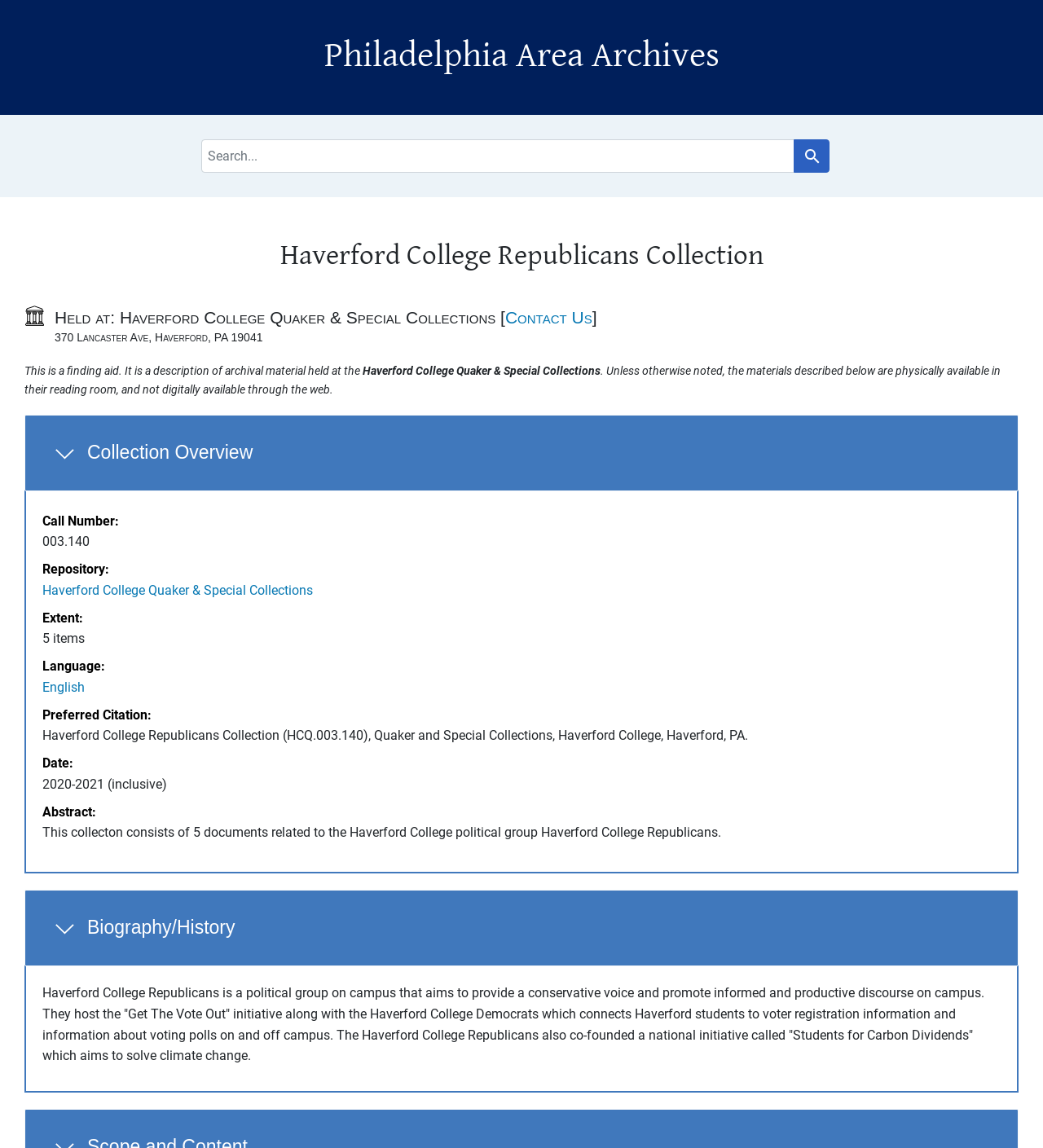Determine the webpage's heading and output its text content.

Philadelphia Area Archives